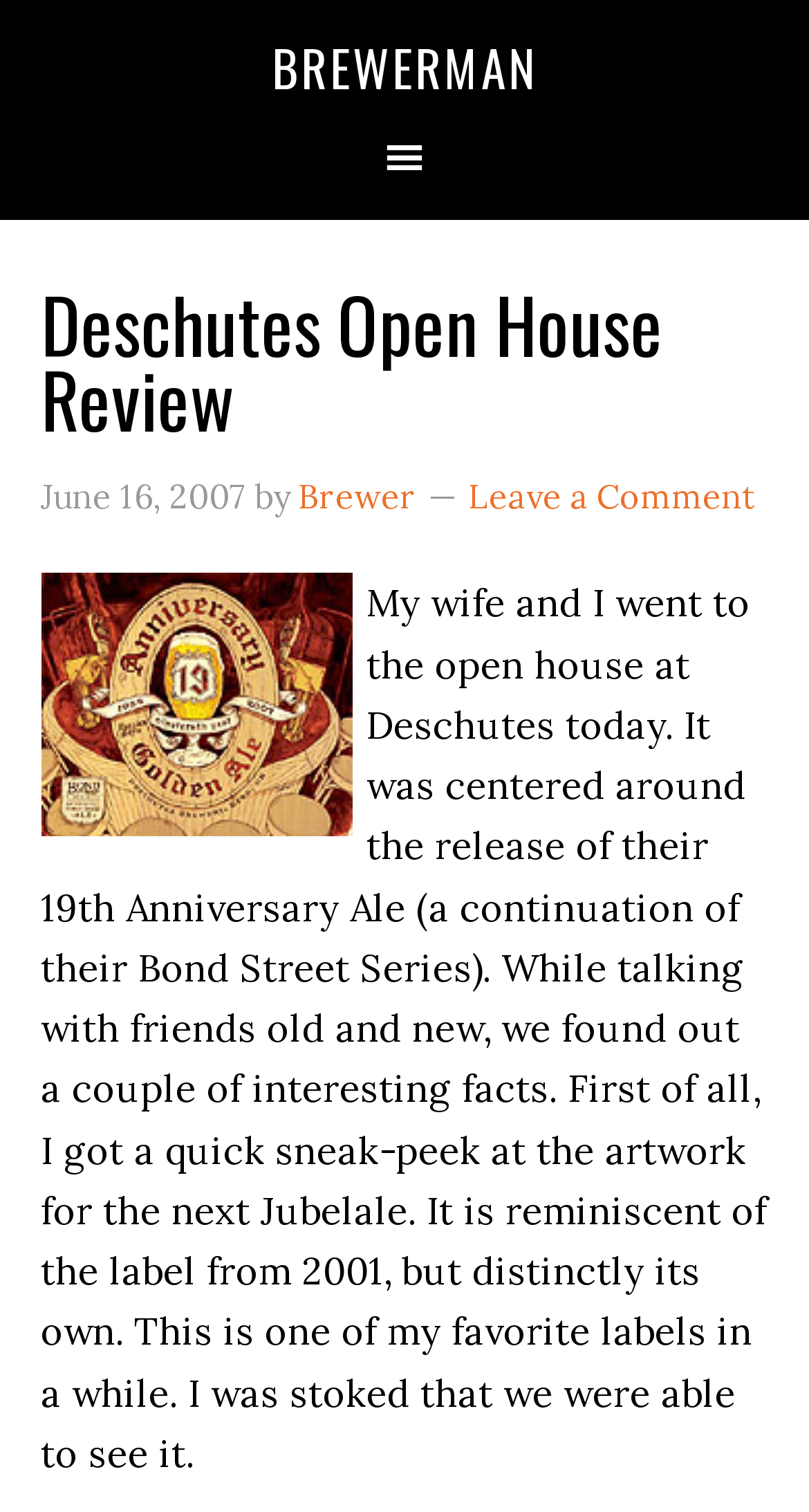Look at the image and write a detailed answer to the question: 
What is the anniversary of the ale?

The anniversary of the ale can be found in the text 'It was centered around the release of their 19th Anniversary Ale (a continuation of their Bond Street Series).'